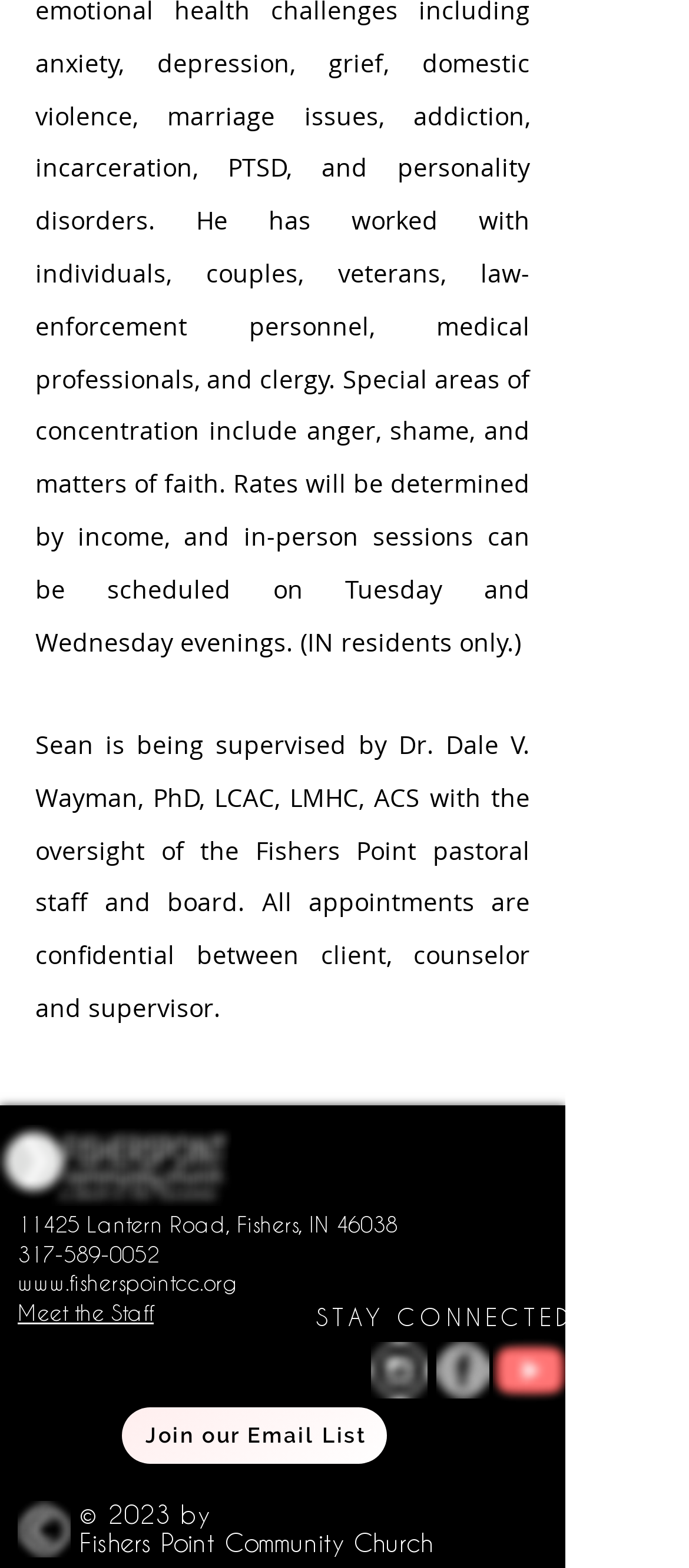What is the phone number of Fishers Point?
Answer the question with detailed information derived from the image.

The webpage provides the phone number of Fishers Point as 317-589-0052, which is a clickable link.